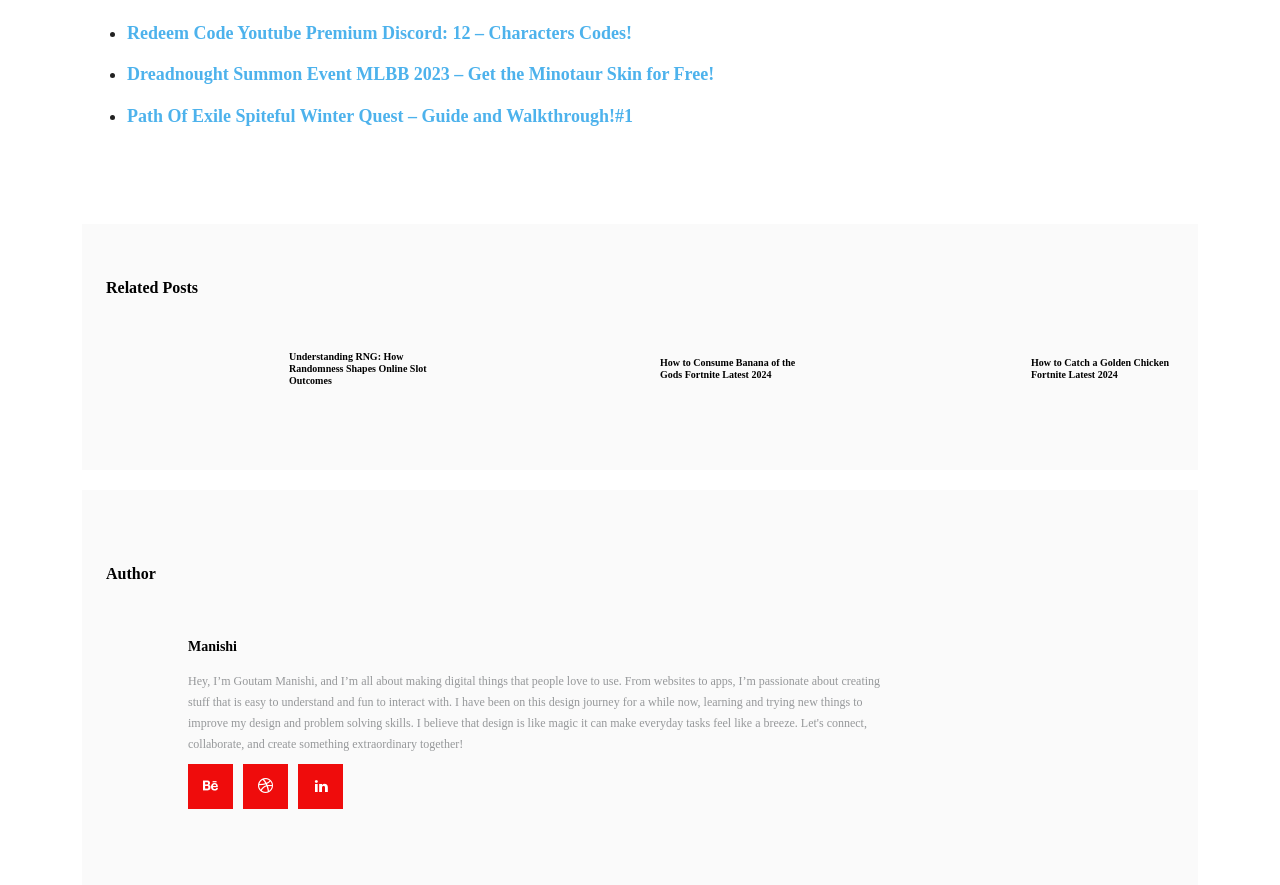Please find the bounding box for the UI element described by: "parent_node: Manishi title="Manishi"".

[0.099, 0.711, 0.13, 0.92]